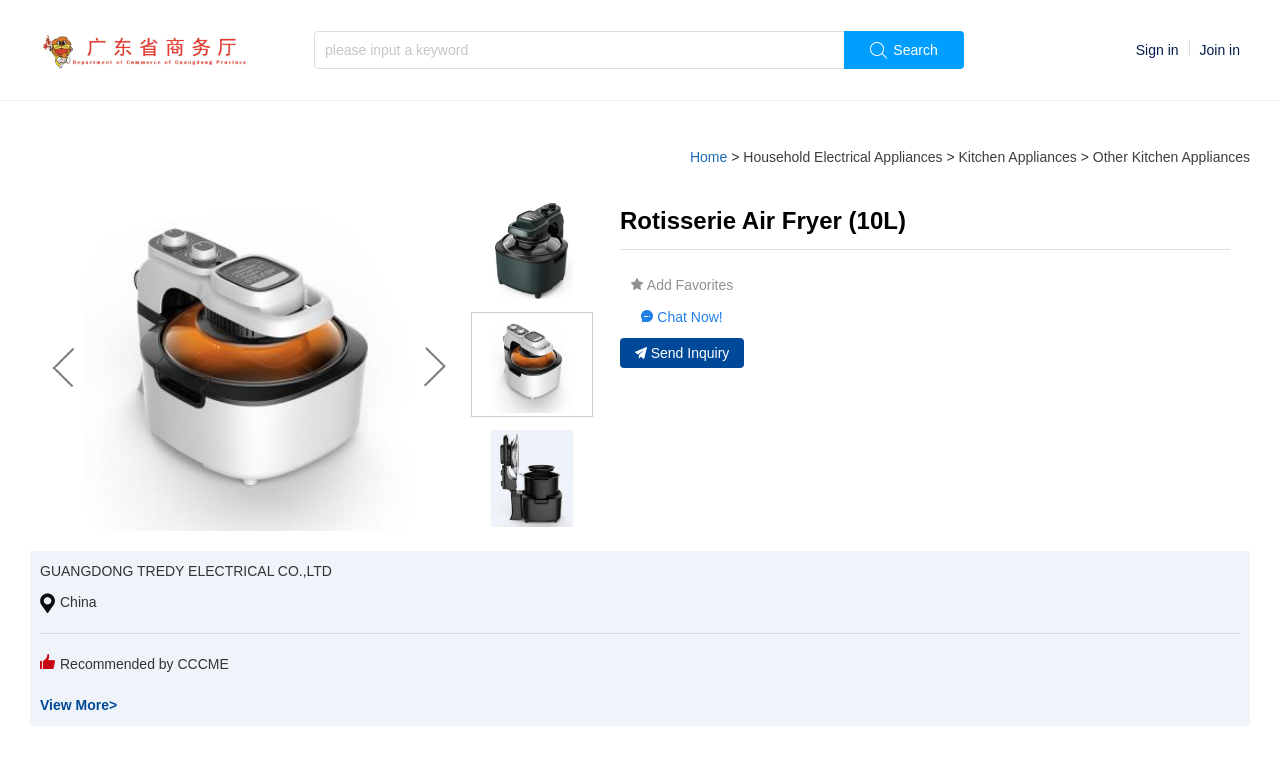Create an elaborate caption for the webpage.

This webpage is about a product, specifically a Rotisserie Air Fryer with a 10L capacity. At the top left corner, there is a search bar with a placeholder text "please input a keyword" and a "Search" button next to it. Above the search bar, there are links to "Sign in" and "Join in" on the right side. 

Below the search bar, there is a navigation menu with links to "Home", "Household Electrical Appliances", "Kitchen Appliances", and "Other Kitchen Appliances". 

The main content of the page is focused on the product, with a large image of the Rotisserie Air Fryer taking up most of the space. There are multiple smaller images of the product from different angles, showcasing its features. 

Above the product images, there is a heading that reads "Rotisserie Air Fryer (10L)". Below the heading, there are links to "Add Favorites", "Chat Now!", and "Send Inquiry". Each of these links has a small icon next to it. 

At the bottom of the page, there is information about the supplier, GUANGDONG TREDY ELECTRICAL CO.,LTD, which is located in China. There is also a recommendation from CCCME and a link to "View More>".

Throughout the page, there are several icons and images, including a top handle and control dial, which are likely features of the product. The overall layout is organized, with clear headings and concise text, making it easy to navigate and find information about the product.